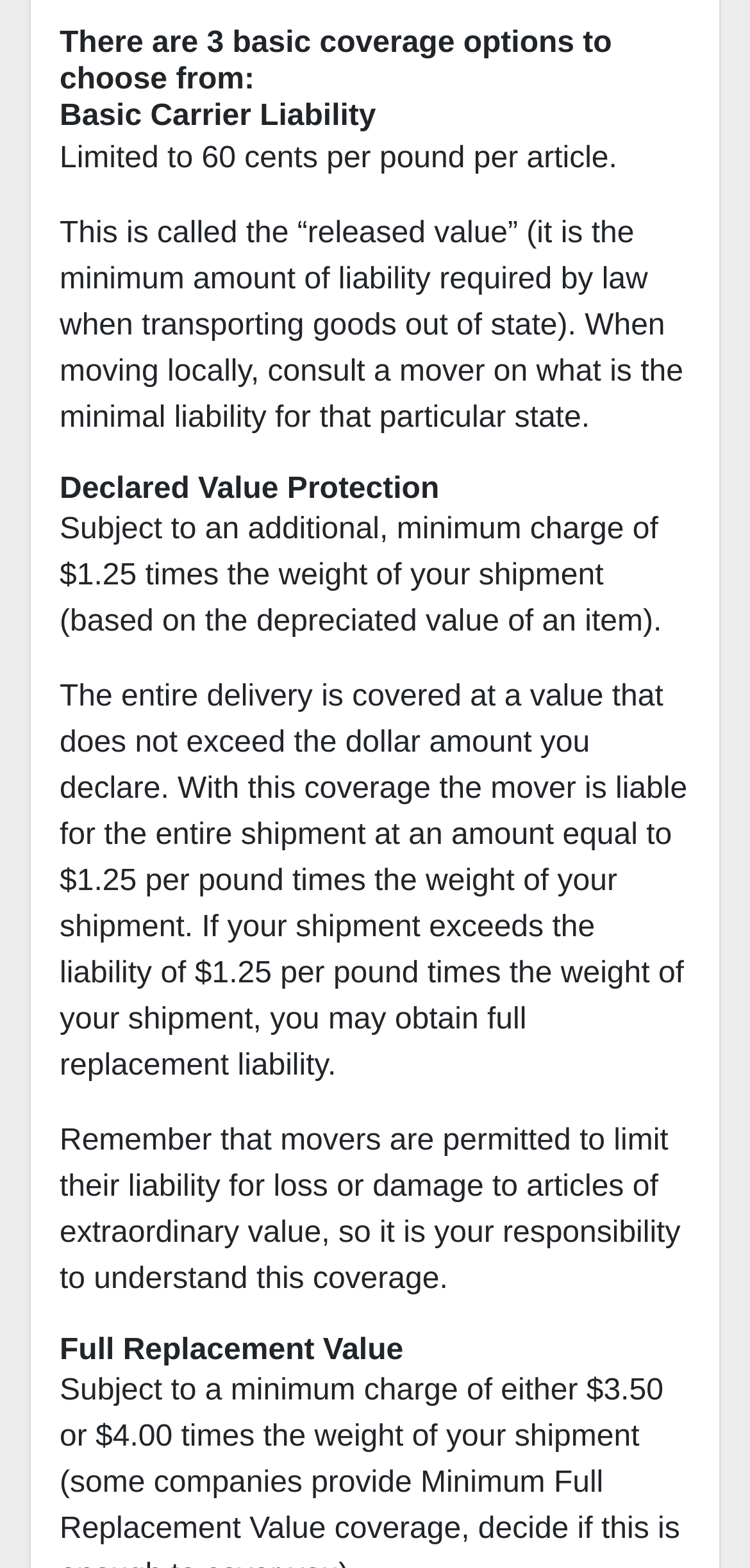Using floating point numbers between 0 and 1, provide the bounding box coordinates in the format (top-left x, top-left y, bottom-right x, bottom-right y). Locate the UI element described here: Search

[0.2, 0.351, 0.4, 0.392]